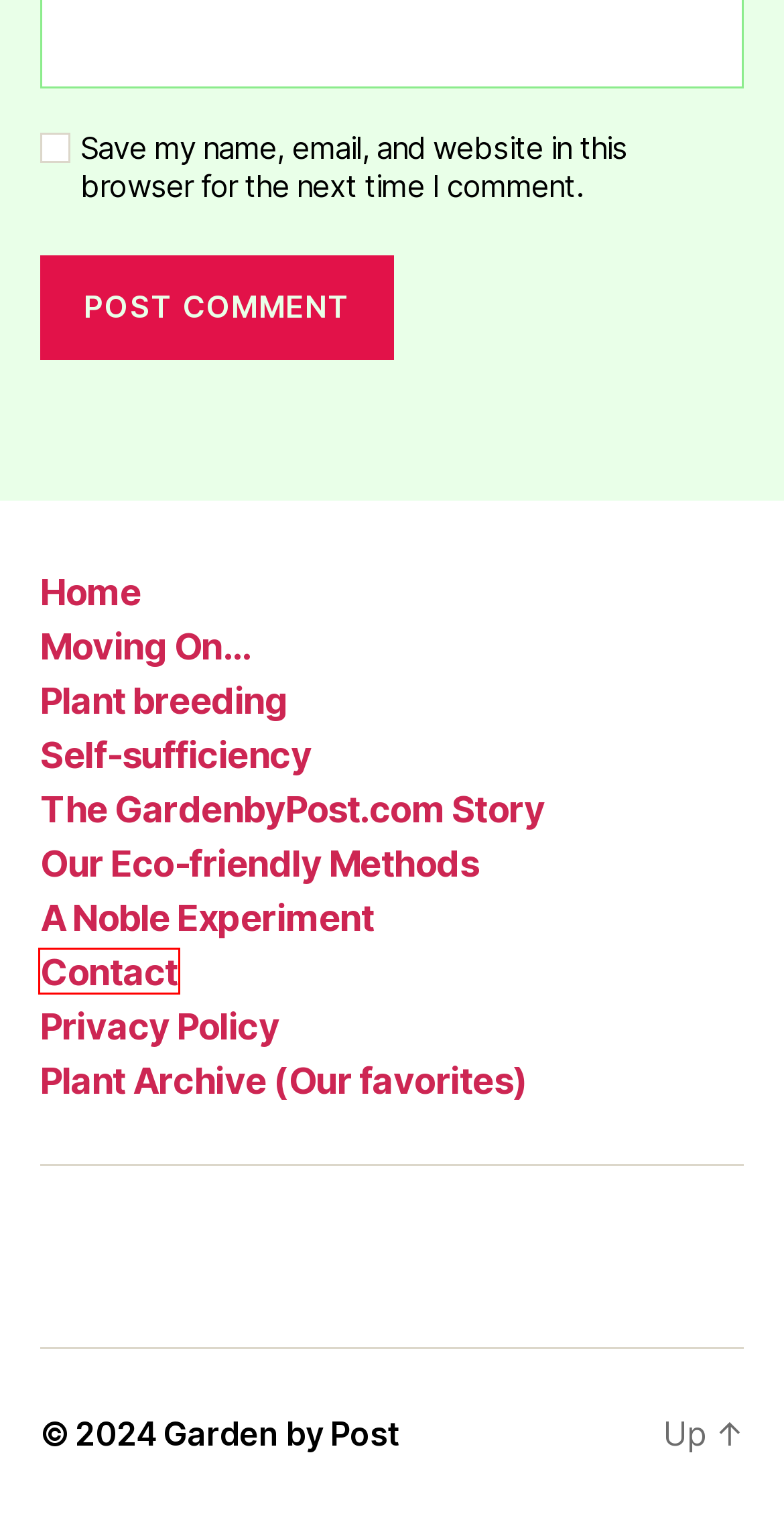Evaluate the webpage screenshot and identify the element within the red bounding box. Select the webpage description that best fits the new webpage after clicking the highlighted element. Here are the candidates:
A. A Noble Experiment – Garden by Post
B. Moving On… – Garden by Post
C. Contact – Garden by Post
D. Our Eco-friendly Methods – Garden by Post
E. Matt Hopkins – Garden by Post
F. Plant breeding – Garden by Post
G. Self-sufficiency – Garden by Post
H. Privacy Policy – Garden by Post

C